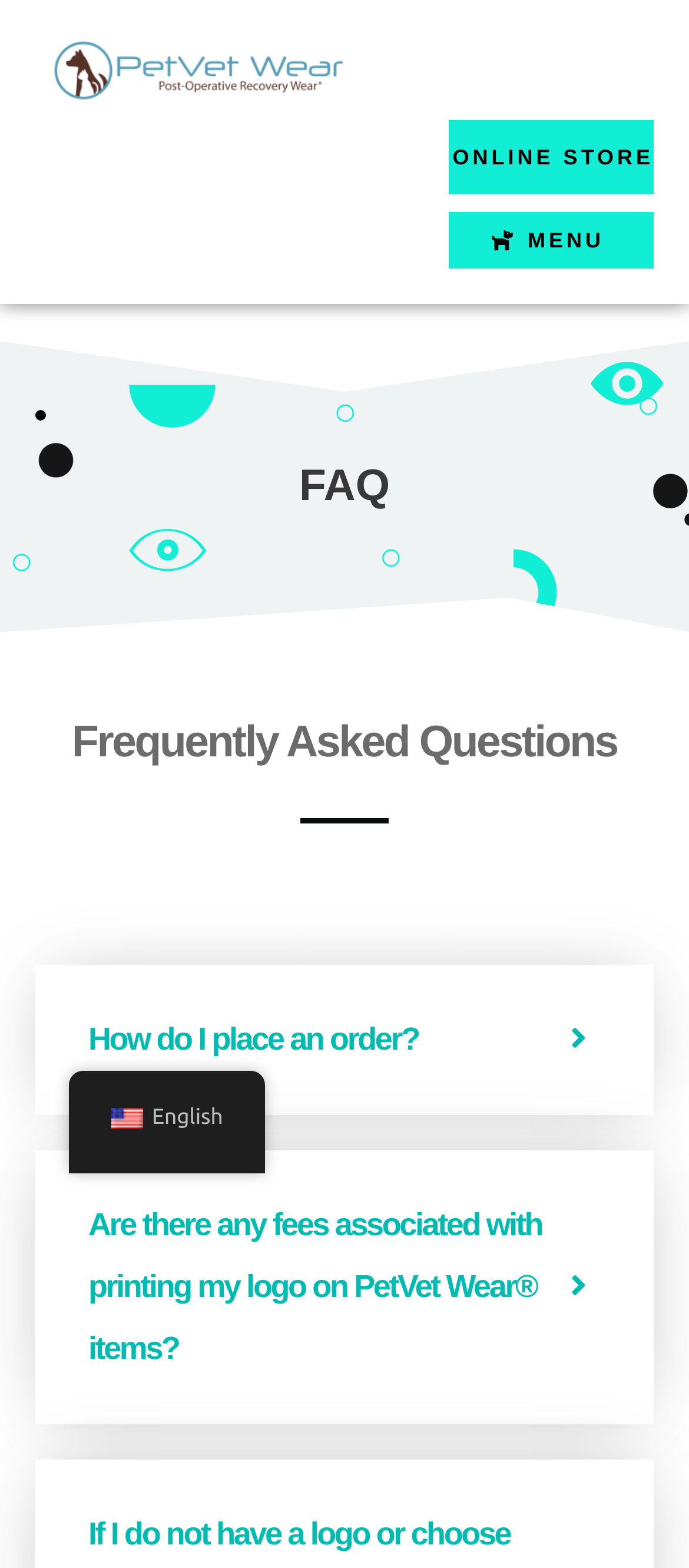Using the webpage screenshot, locate the HTML element that fits the following description and provide its bounding box: "English Spanish German English".

[0.1, 0.683, 0.385, 0.748]